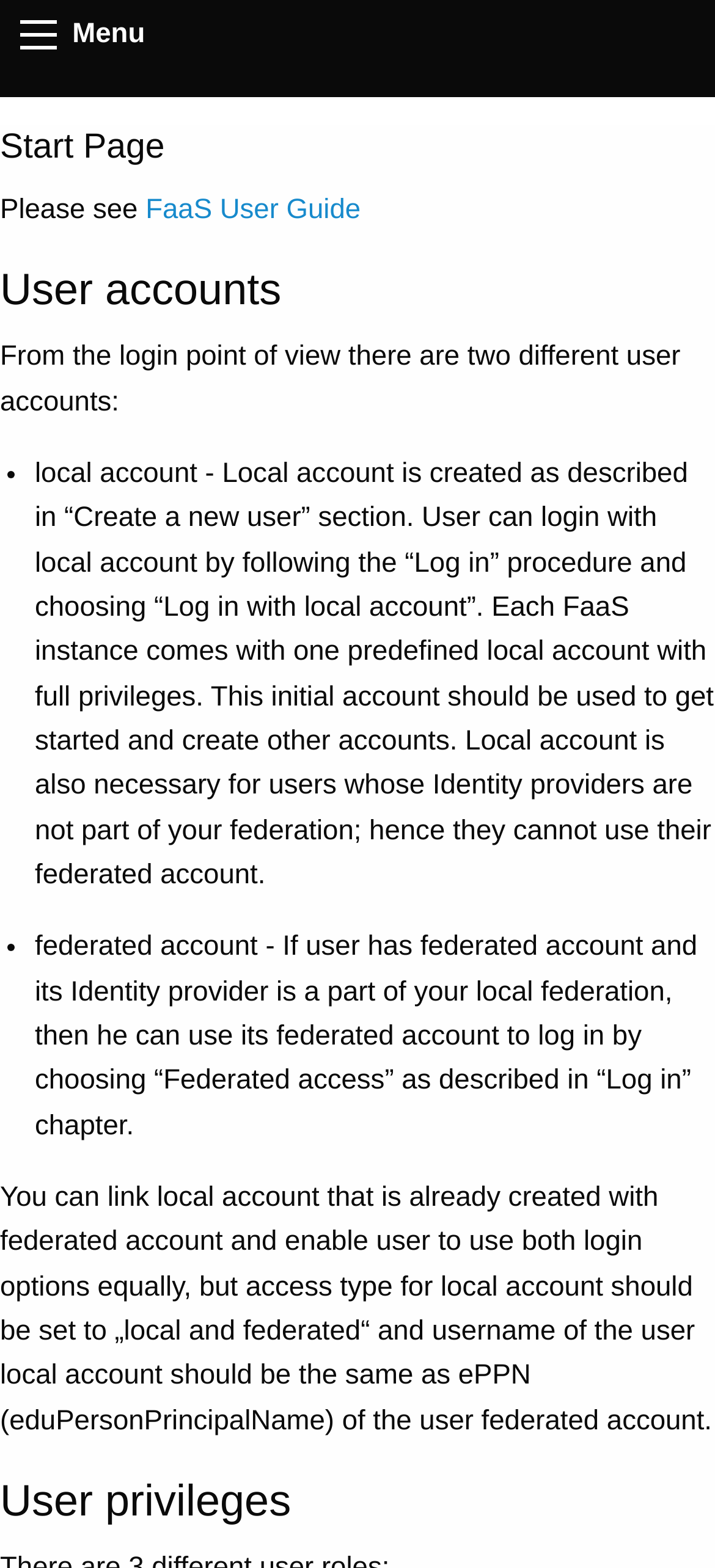Identify the bounding box for the UI element that is described as follows: "FaaS User Guide".

[0.204, 0.123, 0.504, 0.143]